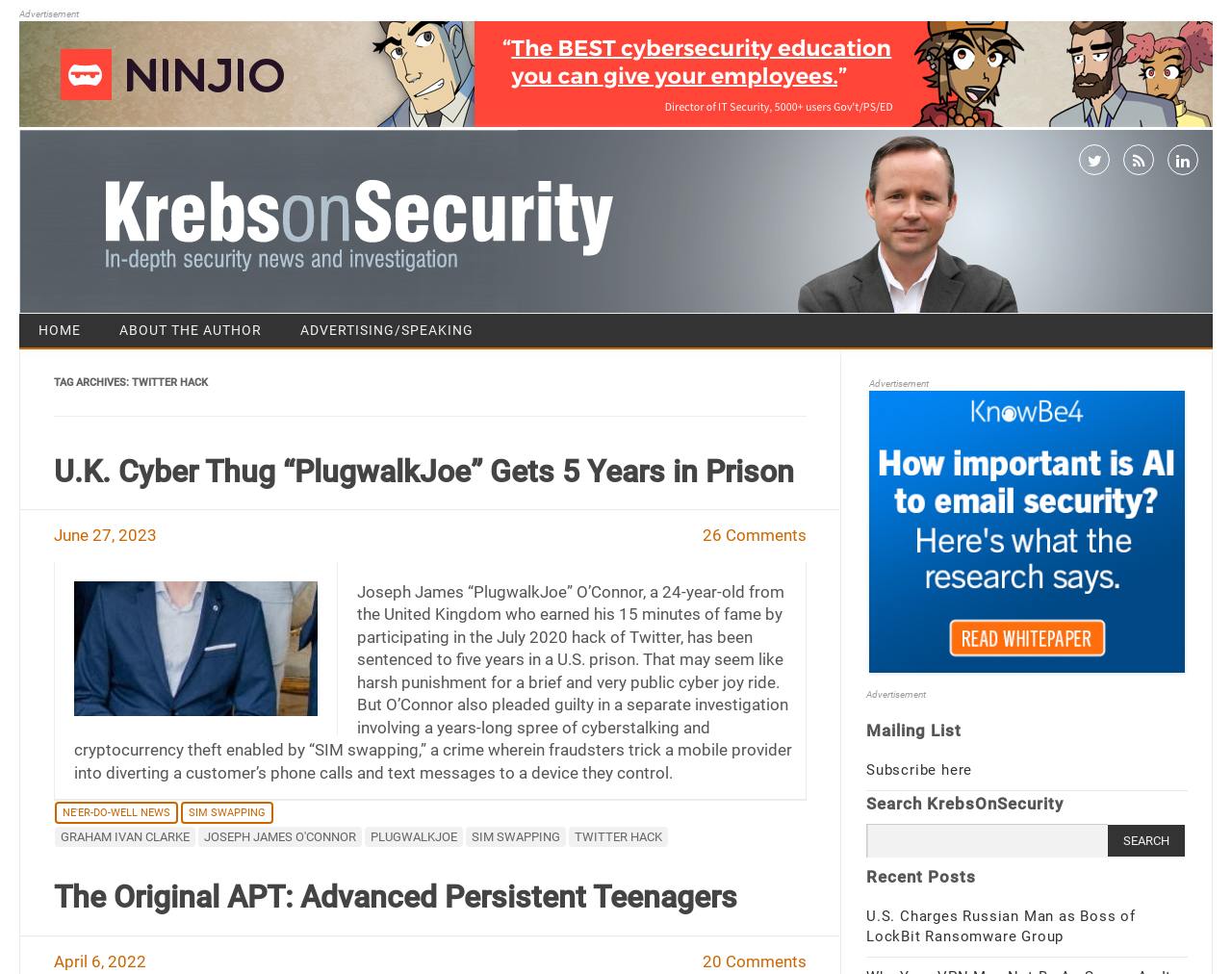Could you highlight the region that needs to be clicked to execute the instruction: "Click on the 'HOME' link"?

[0.016, 0.322, 0.081, 0.356]